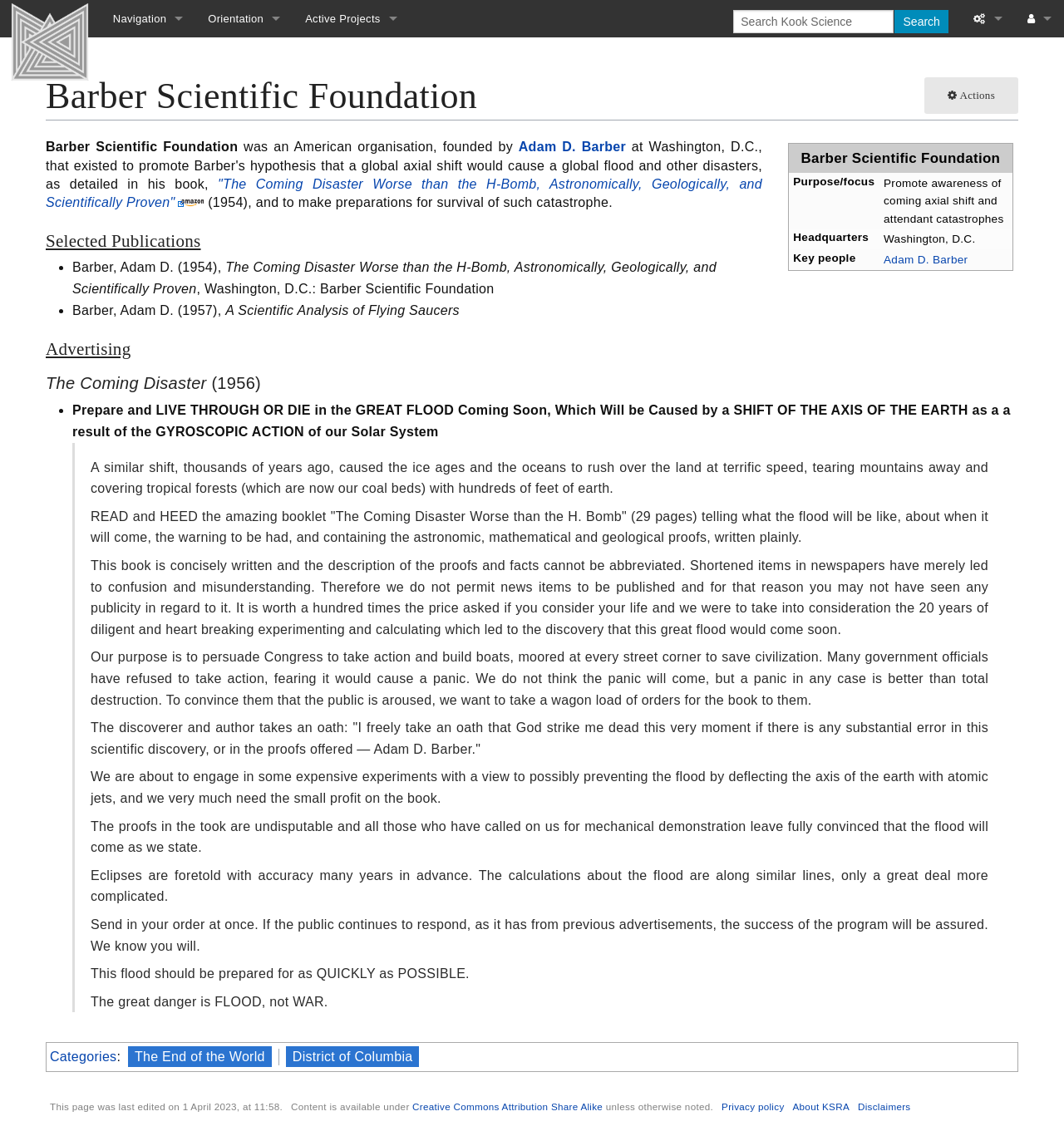What is the purpose of the Barber Scientific Foundation?
Please describe in detail the information shown in the image to answer the question.

Based on the table with the heading 'Barber Scientific Foundation', the purpose/focus of the foundation is to promote awareness of coming axial shift and attendant catastrophes.